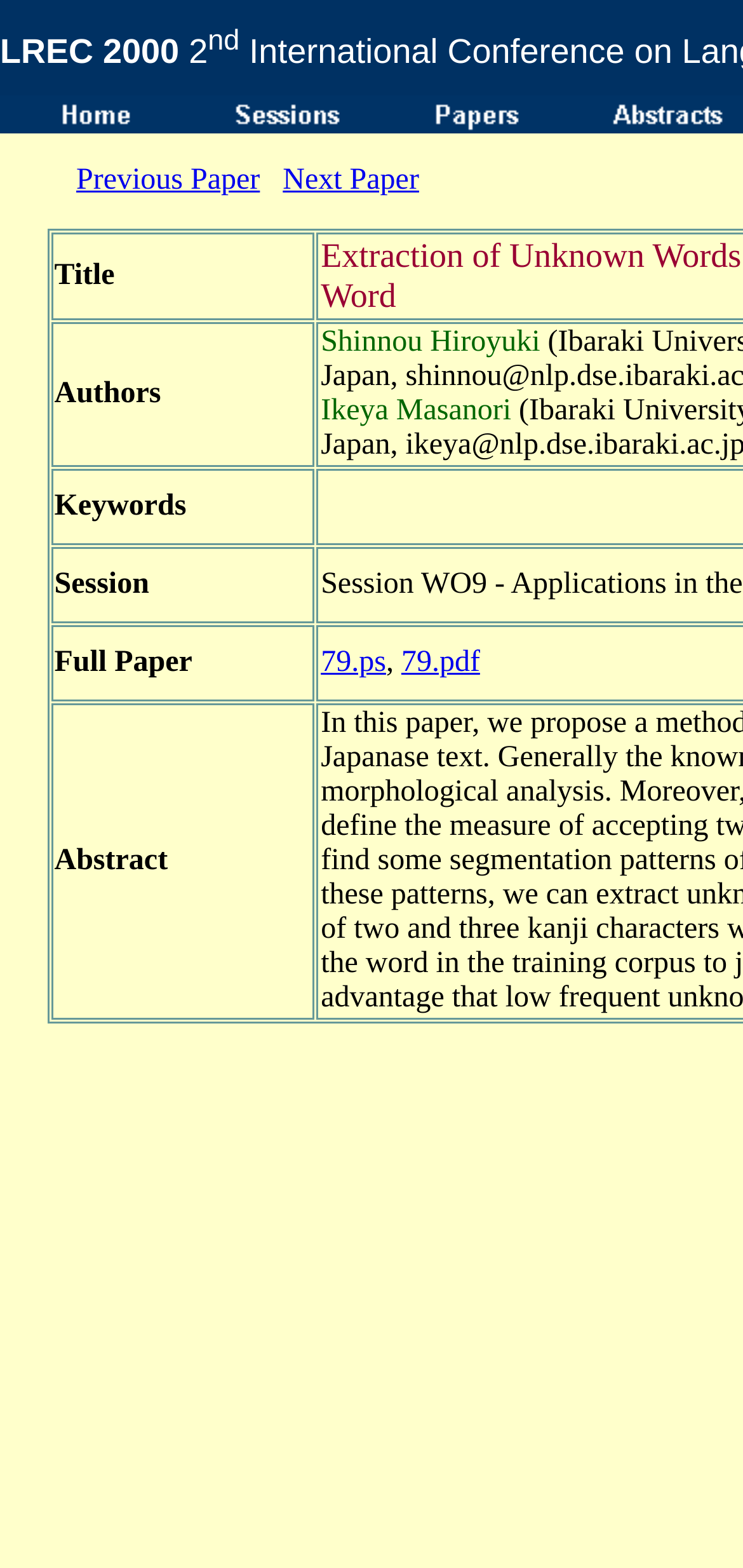What are the file formats available for the full paper?
Deliver a detailed and extensive answer to the question.

I looked at the links inside the 'Full Paper' grid cell and found two links with file extensions 'ps' and 'pdf', indicating that the full paper is available in these two formats.